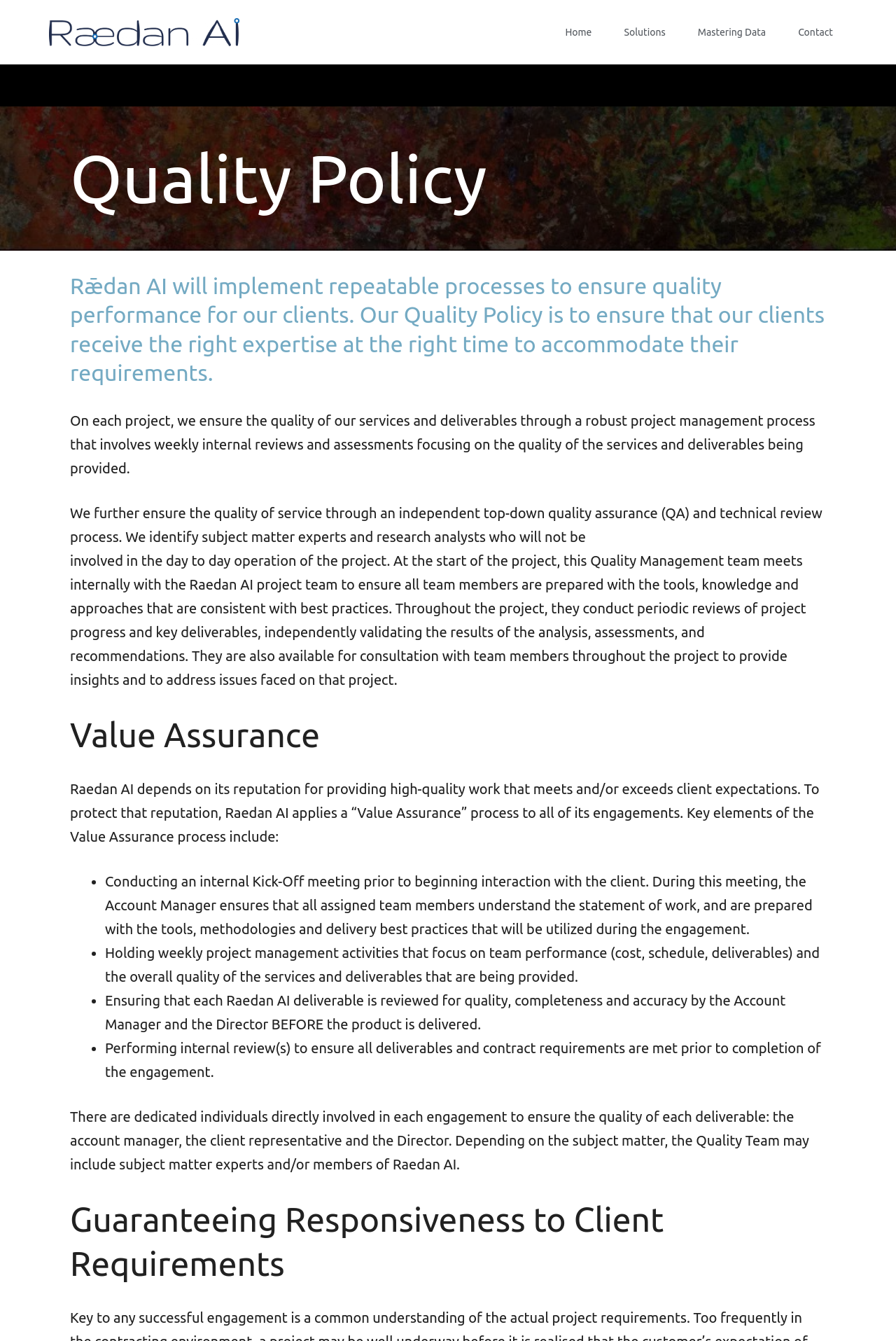Utilize the details in the image to give a detailed response to the question: What is the frequency of project management activities?

According to the webpage, Raedan AI holds weekly project management activities that focus on team performance (cost, schedule, deliverables) and the overall quality of the services and deliverables that are being provided, as part of the Value Assurance process.